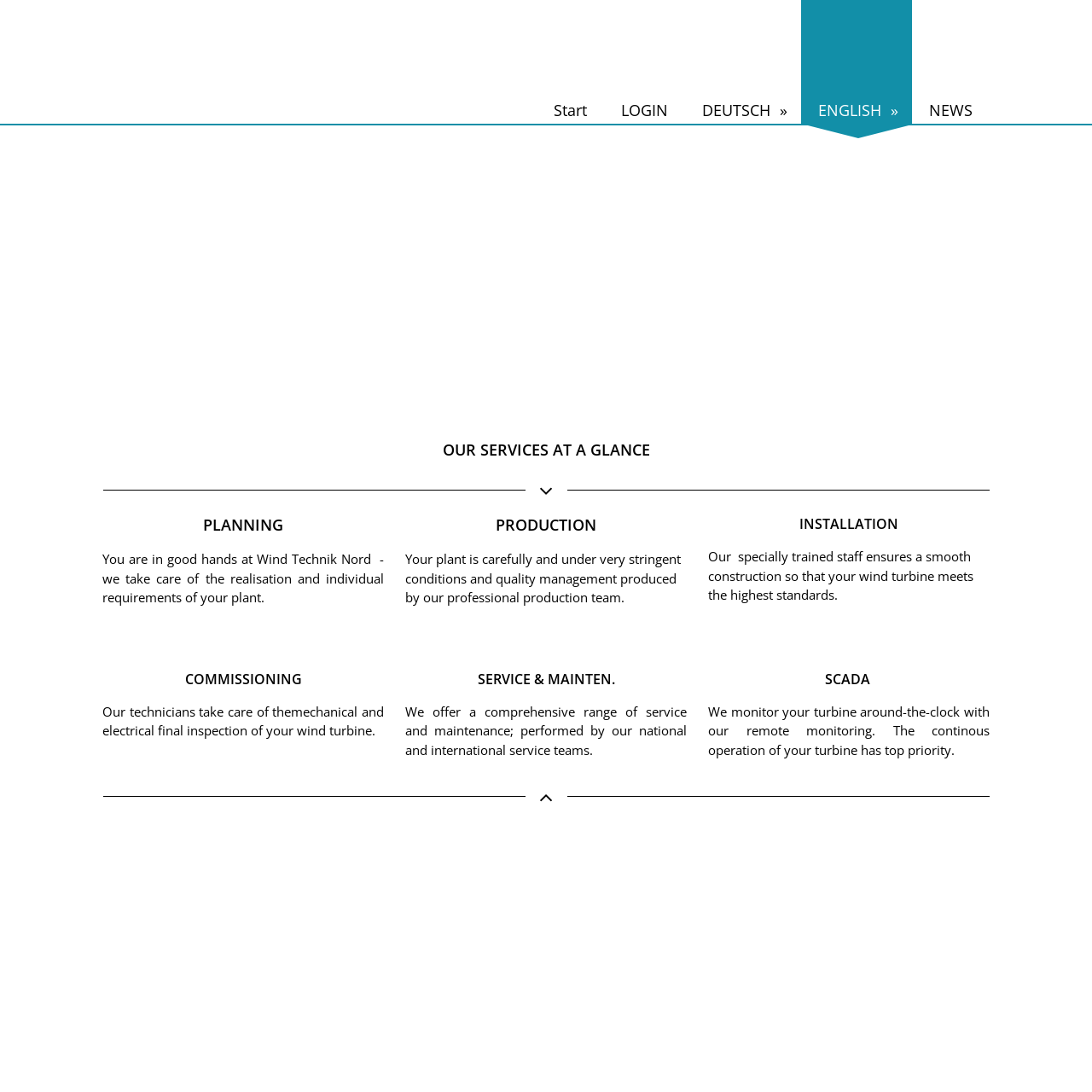Bounding box coordinates should be provided in the format (top-left x, top-left y, bottom-right x, bottom-right y) with all values between 0 and 1. Identify the bounding box for this UI element: NEWS

[0.835, 0.0, 0.906, 0.113]